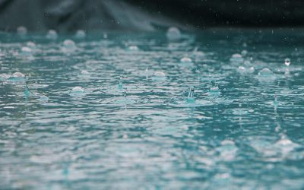What is the effect of the rain on the water? From the image, respond with a single word or brief phrase.

Creates ripples